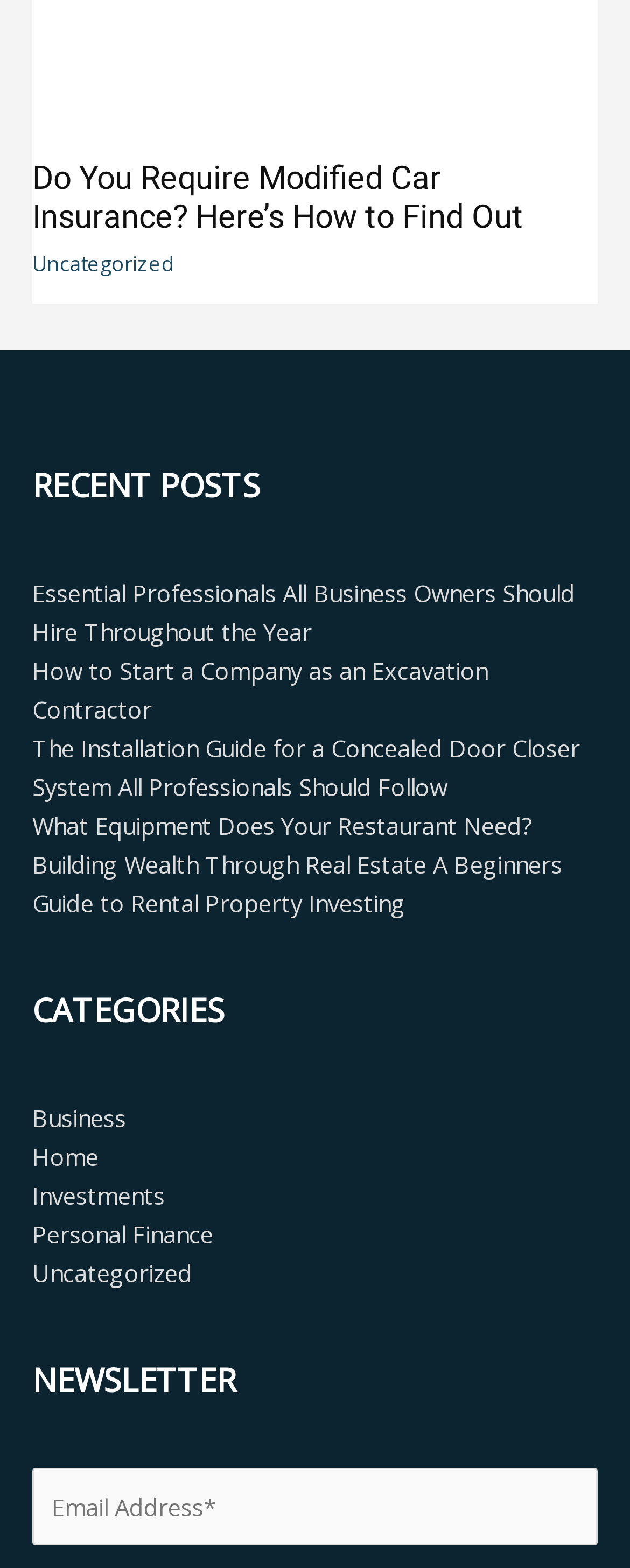Can you identify the bounding box coordinates of the clickable region needed to carry out this instruction: 'subscribe to the newsletter'? The coordinates should be four float numbers within the range of 0 to 1, stated as [left, top, right, bottom].

[0.051, 0.936, 0.949, 0.985]